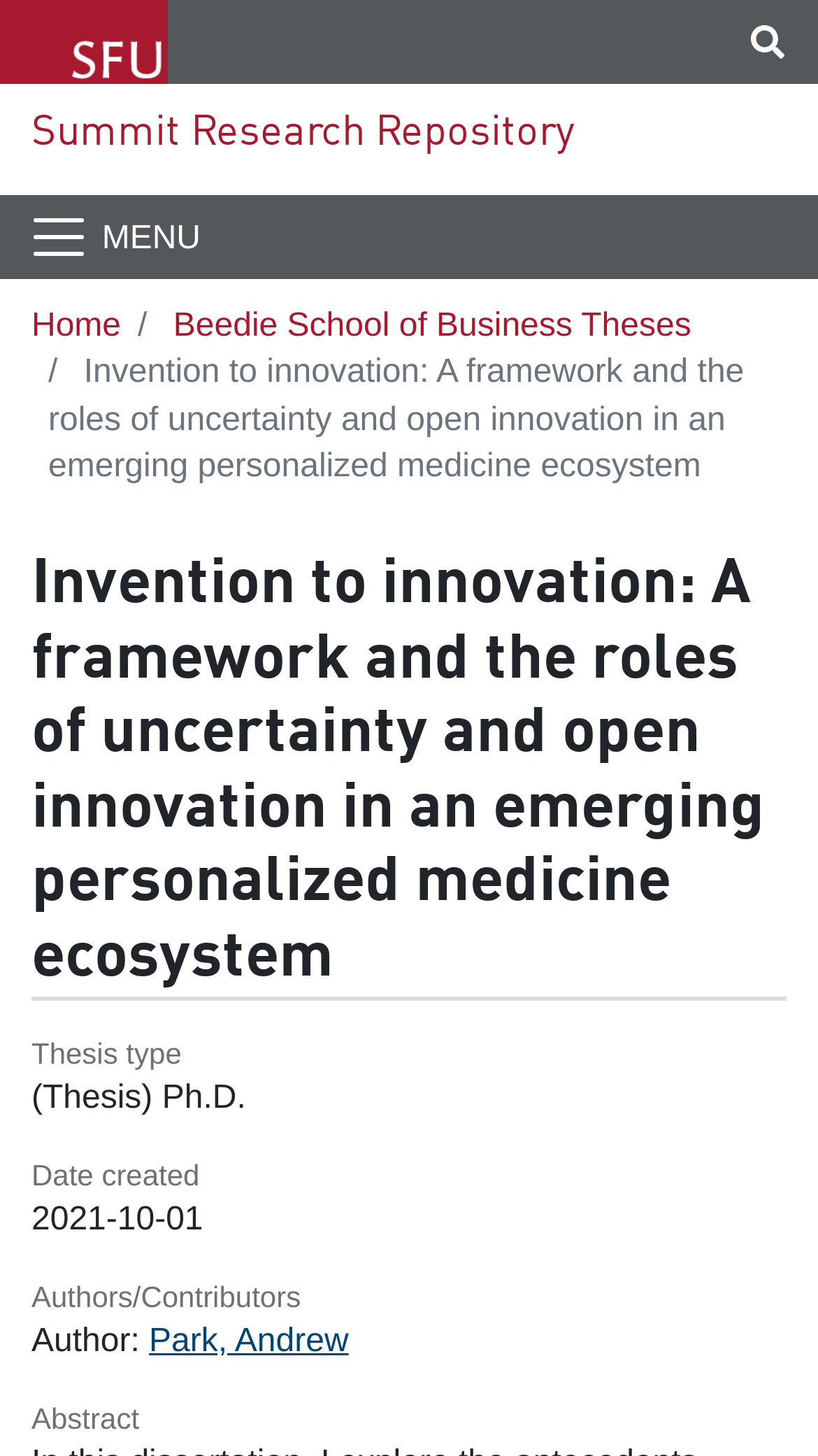Use a single word or phrase to answer the question: What is the purpose of the 'Toggle navigation' button?

To collapse navigation